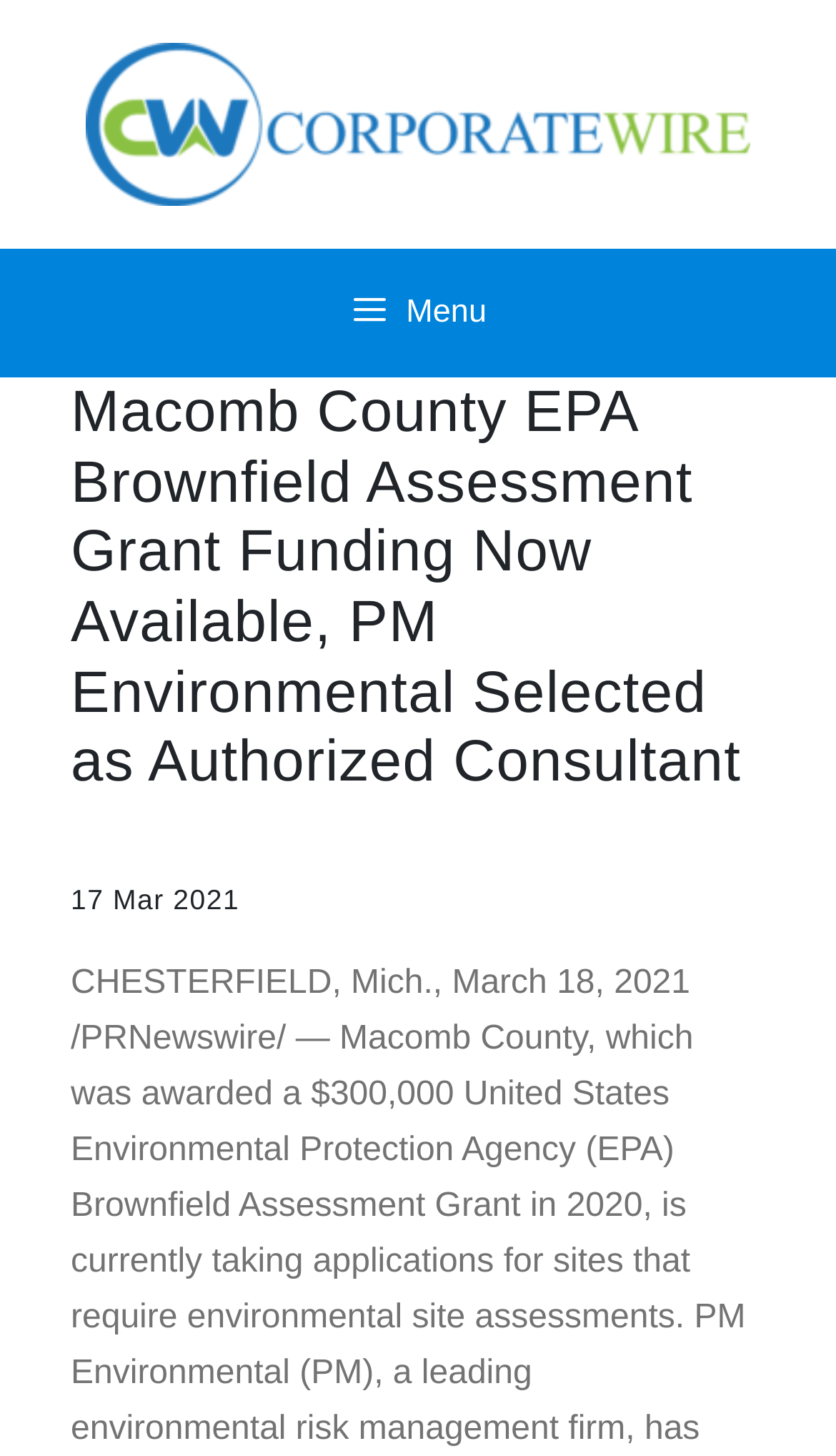Give a short answer to this question using one word or a phrase:
What is the type of grant mentioned in the article?

Brownfield Assessment Grant